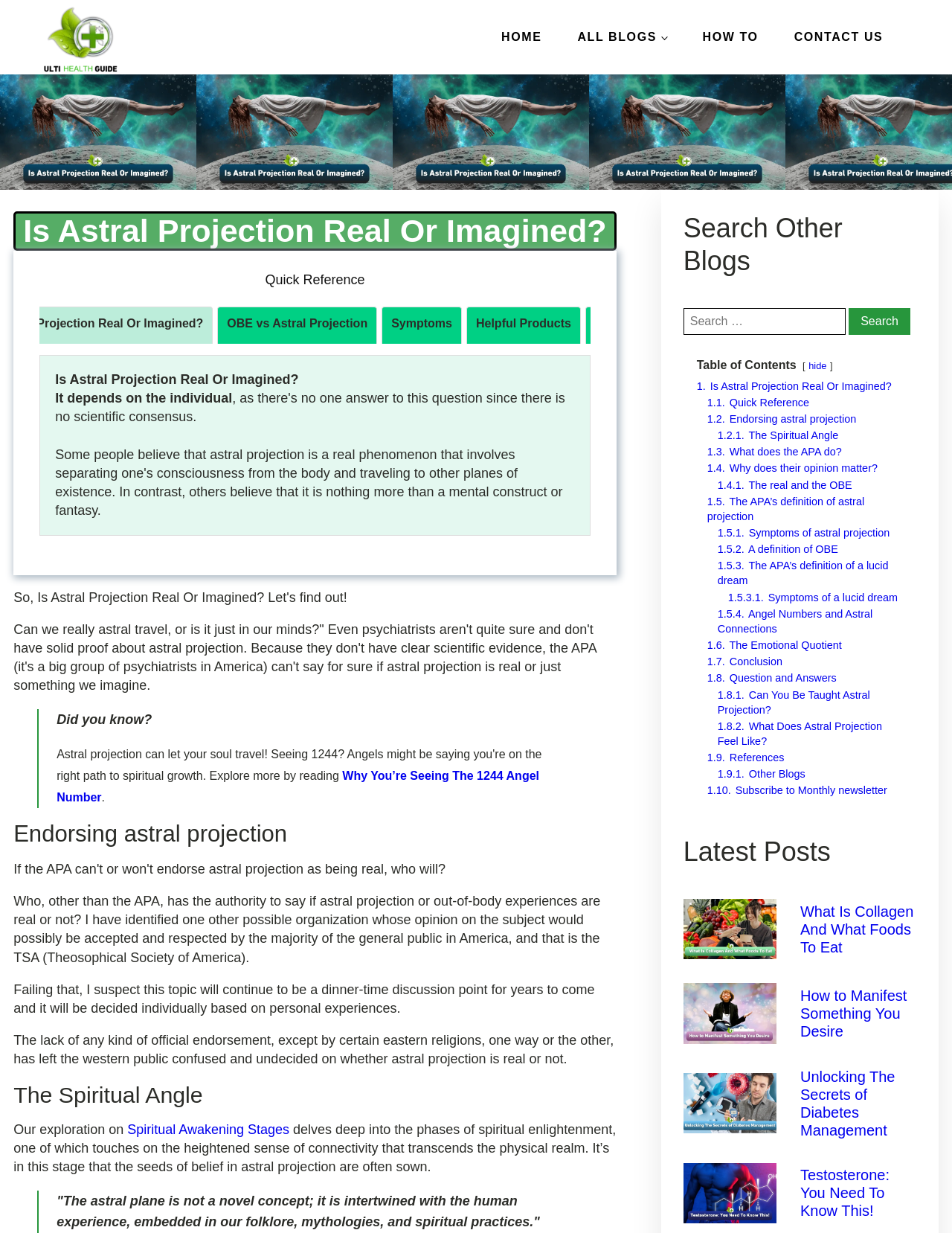Can you specify the bounding box coordinates for the region that should be clicked to fulfill this instruction: "Click on the 'Subscribe to Monthly newsletter' link".

[0.743, 0.636, 0.932, 0.646]